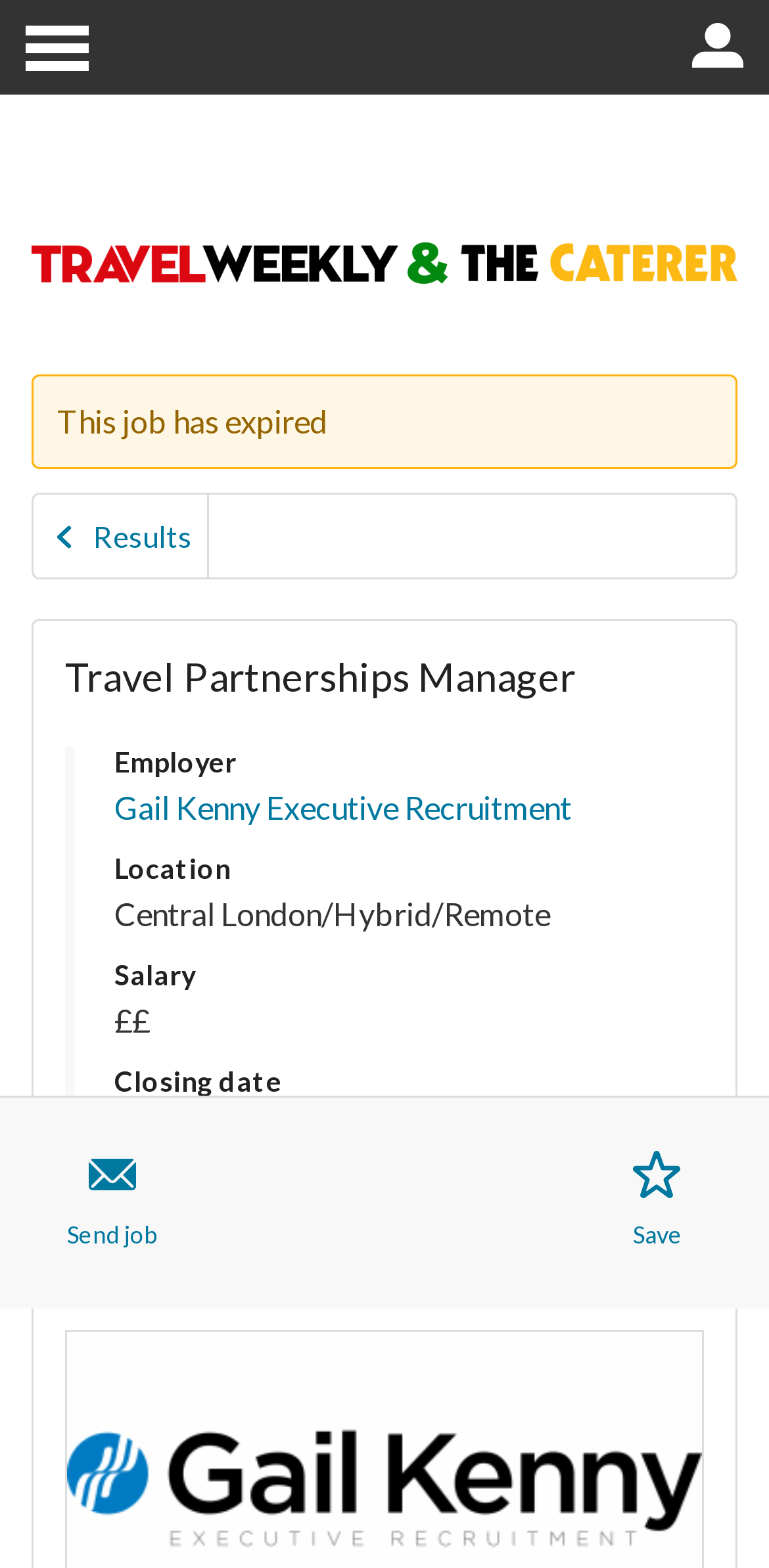Identify the bounding box coordinates for the element you need to click to achieve the following task: "Save the job to your shortlist". Provide the bounding box coordinates as four float numbers between 0 and 1, in the form [left, top, right, bottom].

[0.82, 0.715, 0.889, 0.814]